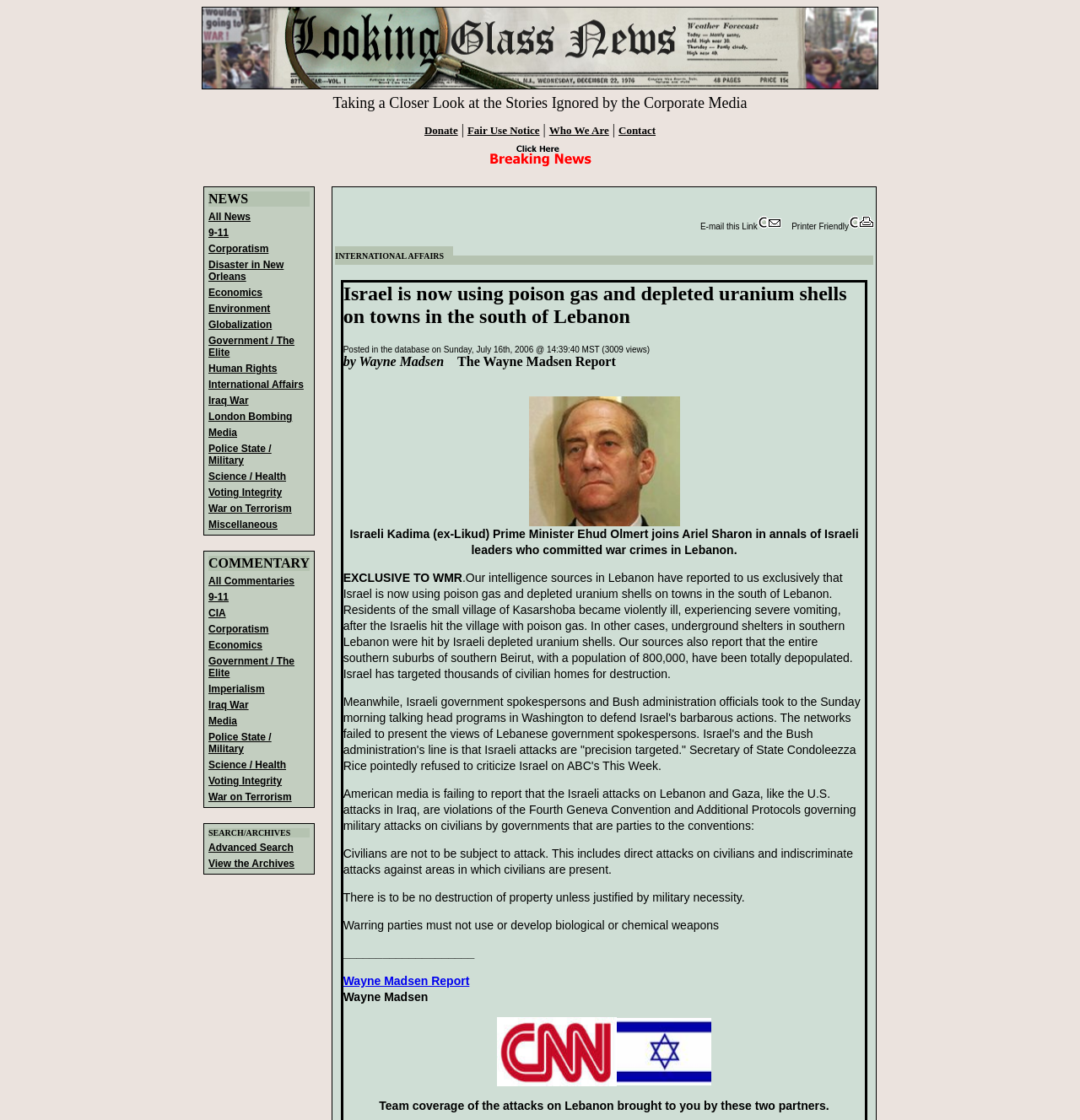Please provide the bounding box coordinates for the element that needs to be clicked to perform the instruction: "View the 'Environment' section". The coordinates must consist of four float numbers between 0 and 1, formatted as [left, top, right, bottom].

[0.193, 0.27, 0.25, 0.281]